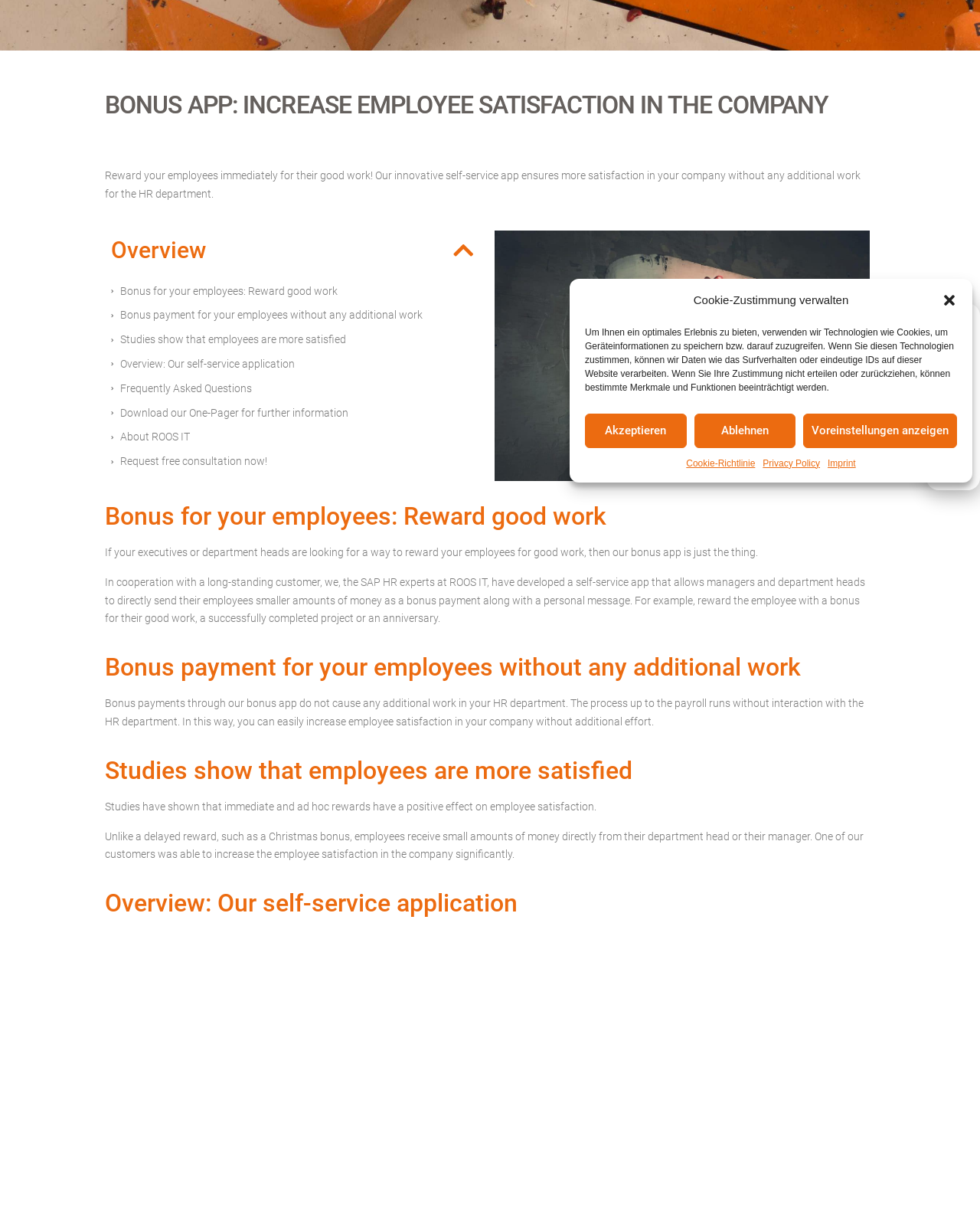Refer to the element description Privacy Policy and identify the corresponding bounding box in the screenshot. Format the coordinates as (top-left x, top-left y, bottom-right x, bottom-right y) with values in the range of 0 to 1.

[0.778, 0.372, 0.837, 0.385]